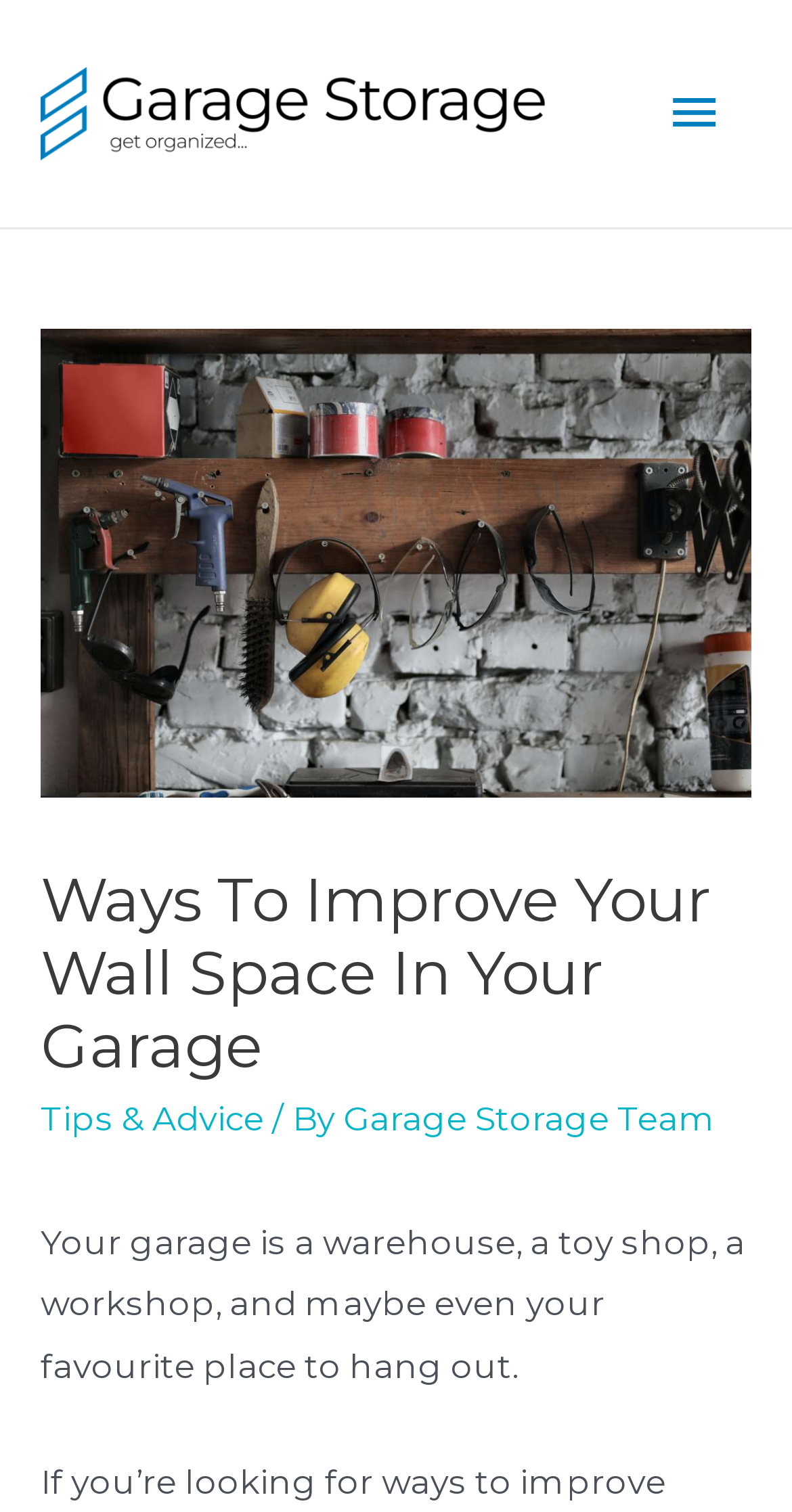What is the purpose of the webpage?
Give a single word or phrase answer based on the content of the image.

Improve garage wall space